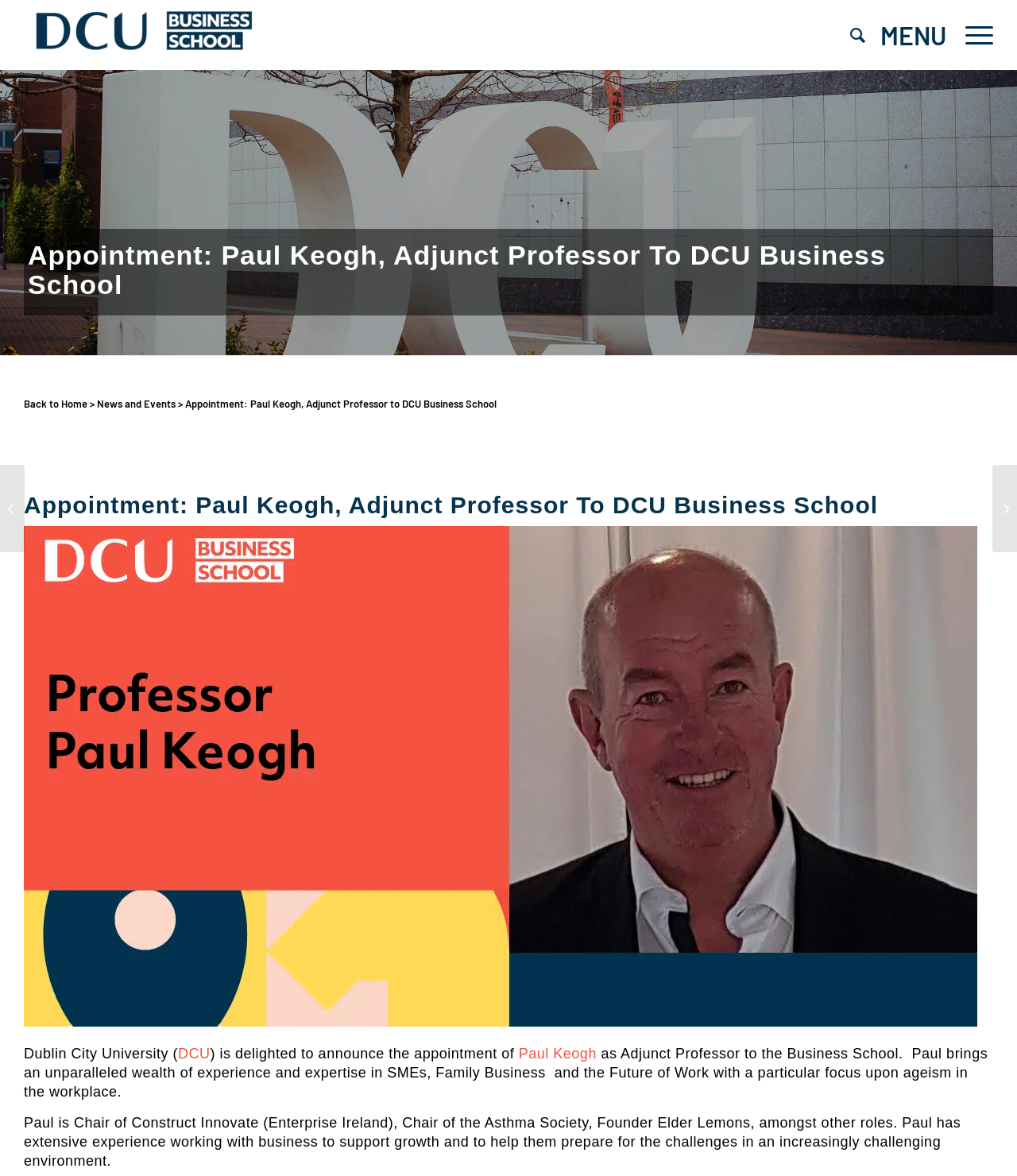Generate the text content of the main heading of the webpage.

Appointment: Paul Keogh, Adjunct Professor To DCU Business School